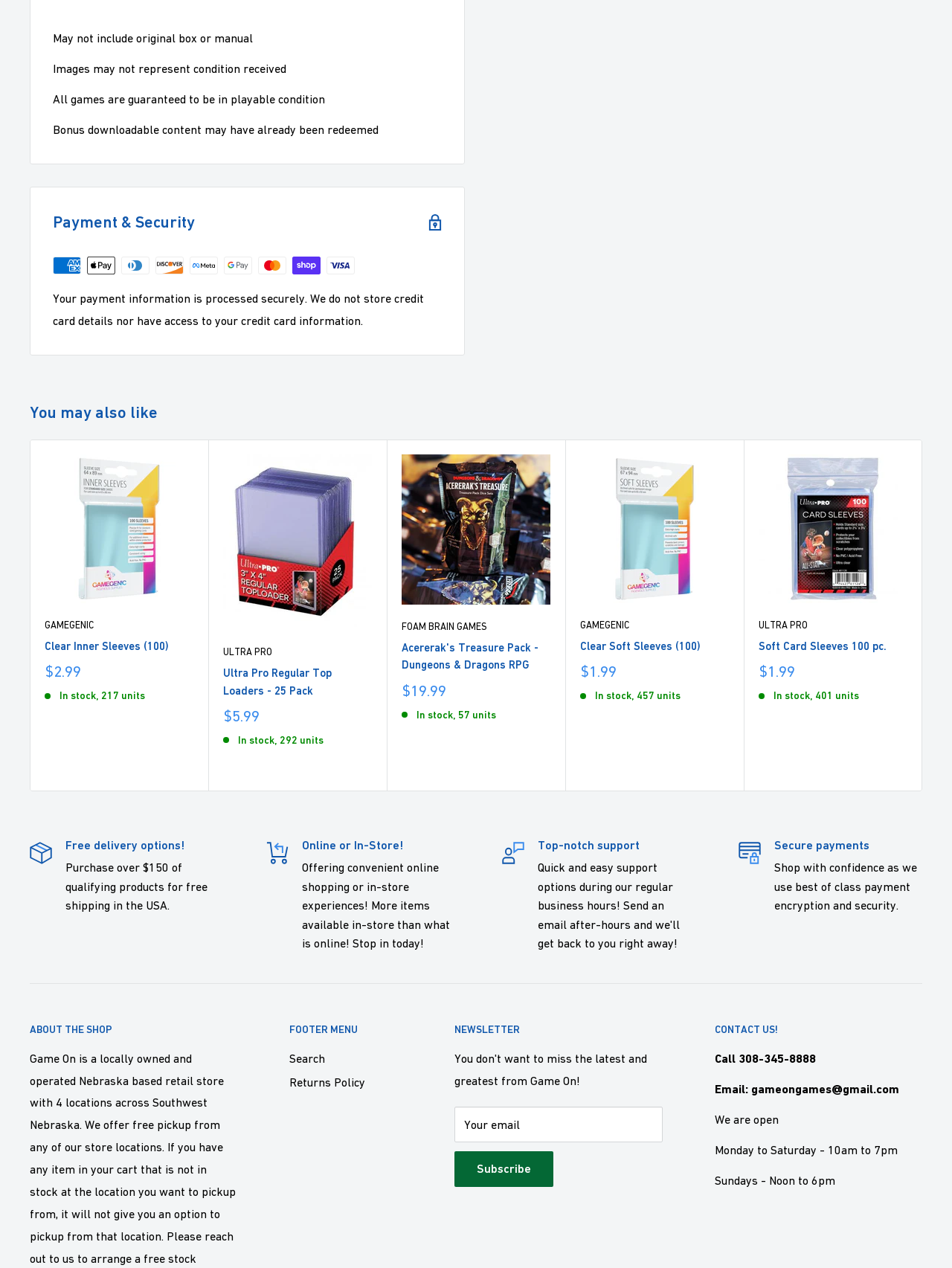Determine the bounding box coordinates for the HTML element described here: "GameGenic".

[0.609, 0.487, 0.766, 0.499]